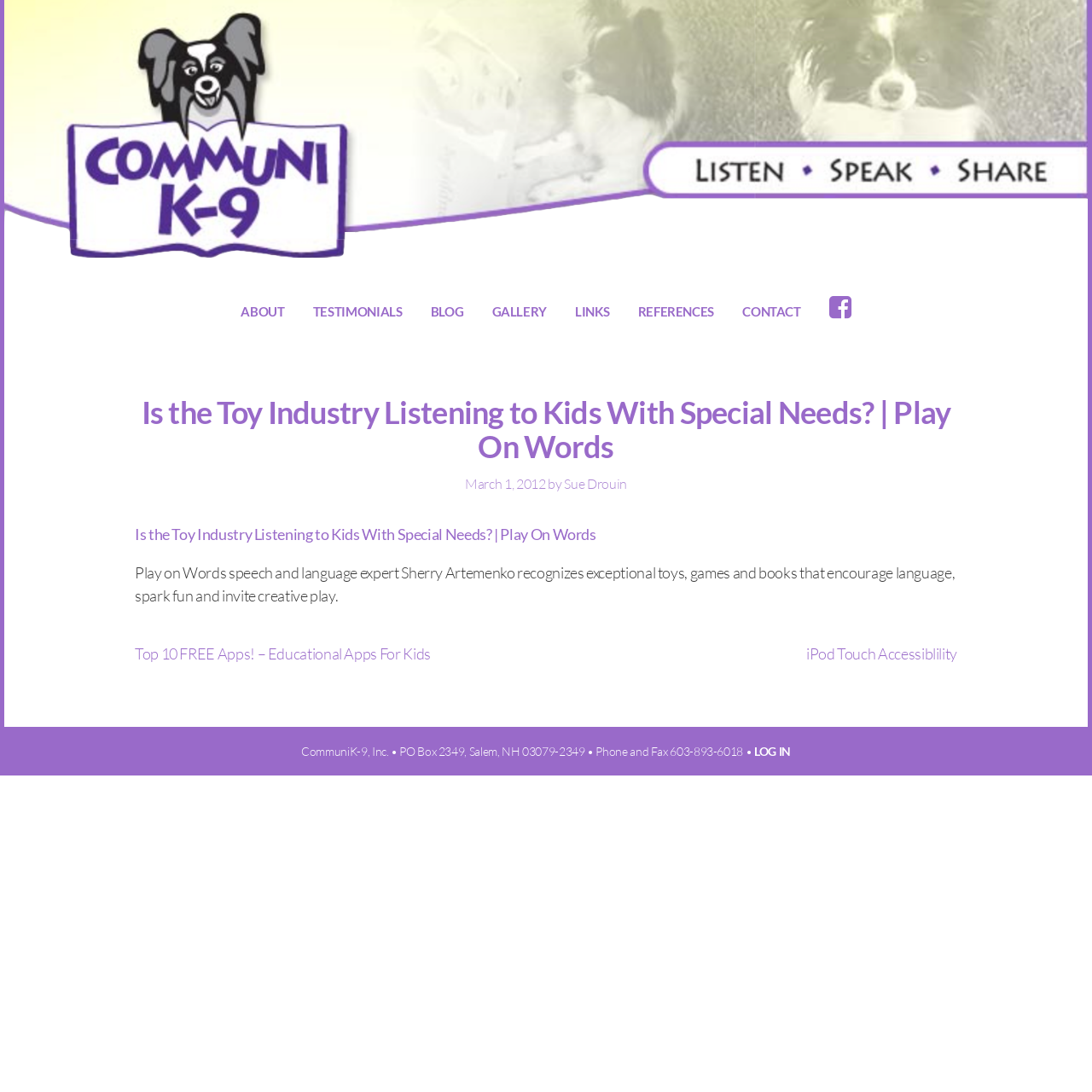Locate the bounding box of the UI element described by: "CONTACT" in the given webpage screenshot.

[0.668, 0.271, 0.745, 0.3]